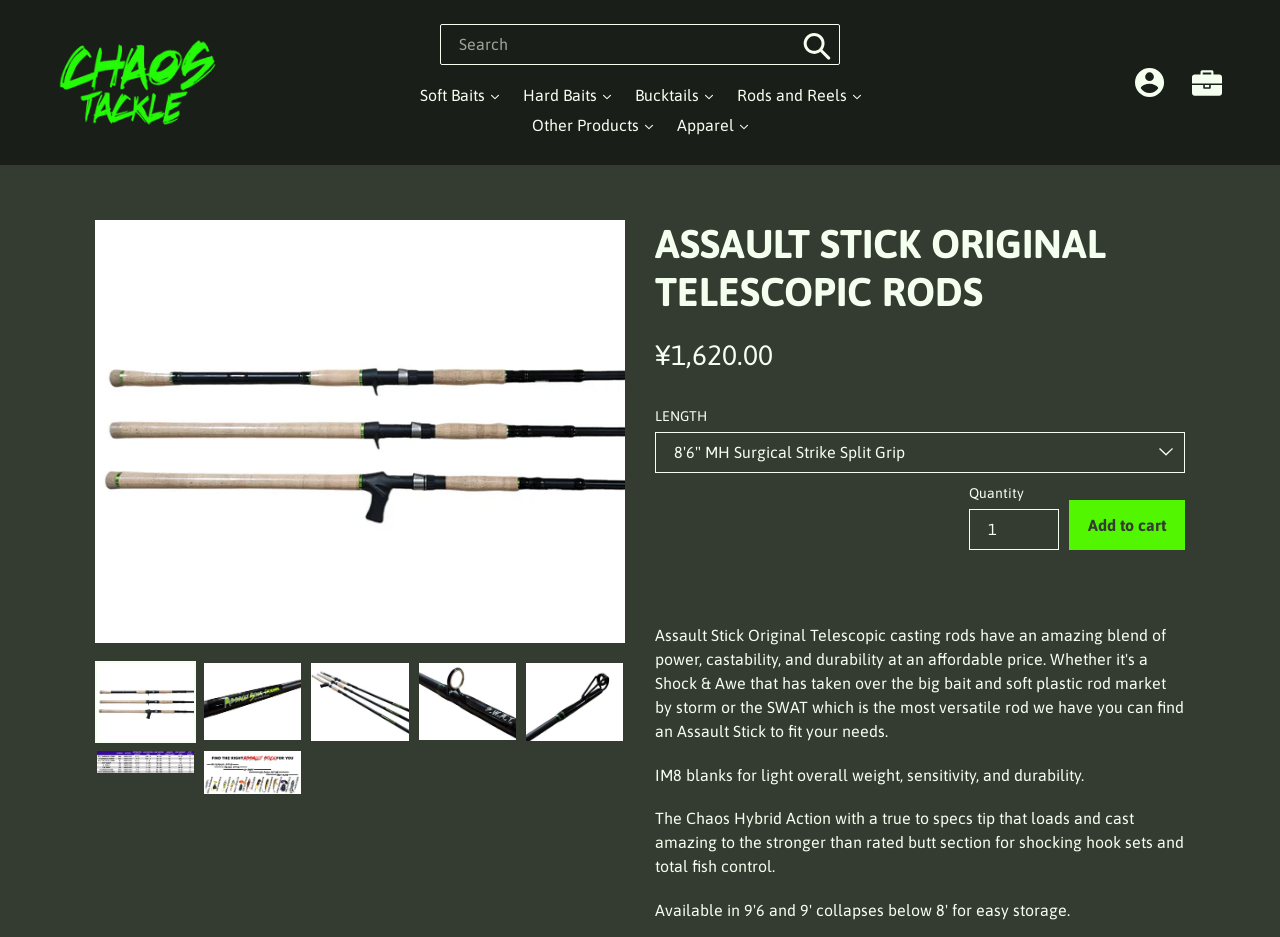Please predict the bounding box coordinates of the element's region where a click is necessary to complete the following instruction: "Select a length for the rod". The coordinates should be represented by four float numbers between 0 and 1, i.e., [left, top, right, bottom].

[0.512, 0.461, 0.926, 0.504]